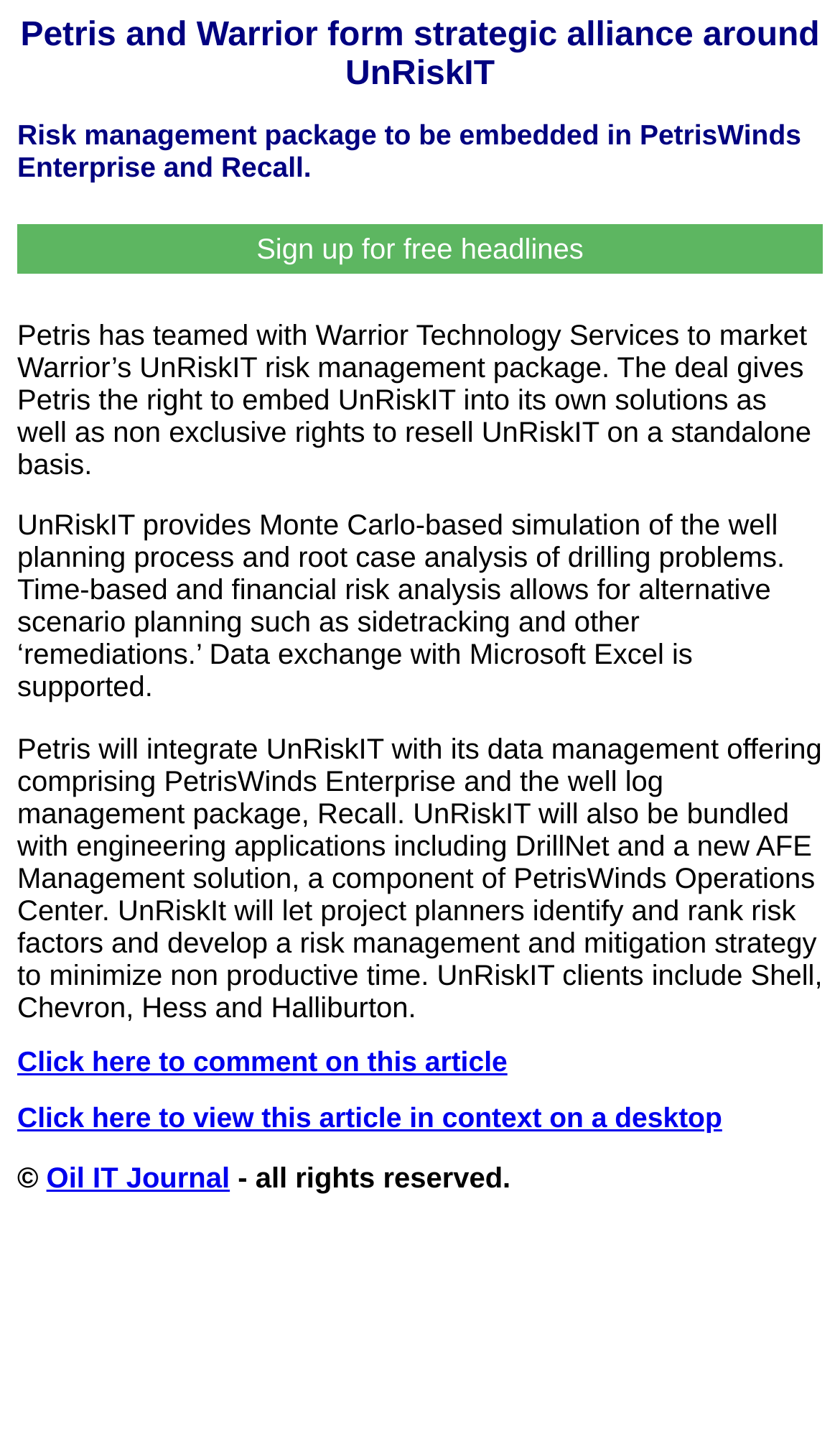Explain the webpage in detail, including its primary components.

The webpage appears to be an article page, with a main heading "Petris and Warrior form strategic alliance around UnRiskIT" at the top. Below this heading, there is a subheading "Risk management package to be embedded in PetrisWinds Enterprise and Recall." 

To the right of these headings, there is a button "Sign up for free headlines". 

The main content of the article is divided into three paragraphs. The first paragraph explains that Petris has teamed up with Warrior Technology Services to market Warrior's UnRiskIT risk management package. The second paragraph describes the features of UnRiskIT, including Monte Carlo-based simulation and time-based and financial risk analysis. The third paragraph details how Petris will integrate UnRiskIT with its data management offerings and engineering applications.

Below the main content, there are two headings: "Click here to comment on this article" and "Click here to view this article in context on a desktop", each with a corresponding link. 

At the bottom of the page, there is a copyright notice "© Oil IT Journal - all rights reserved."